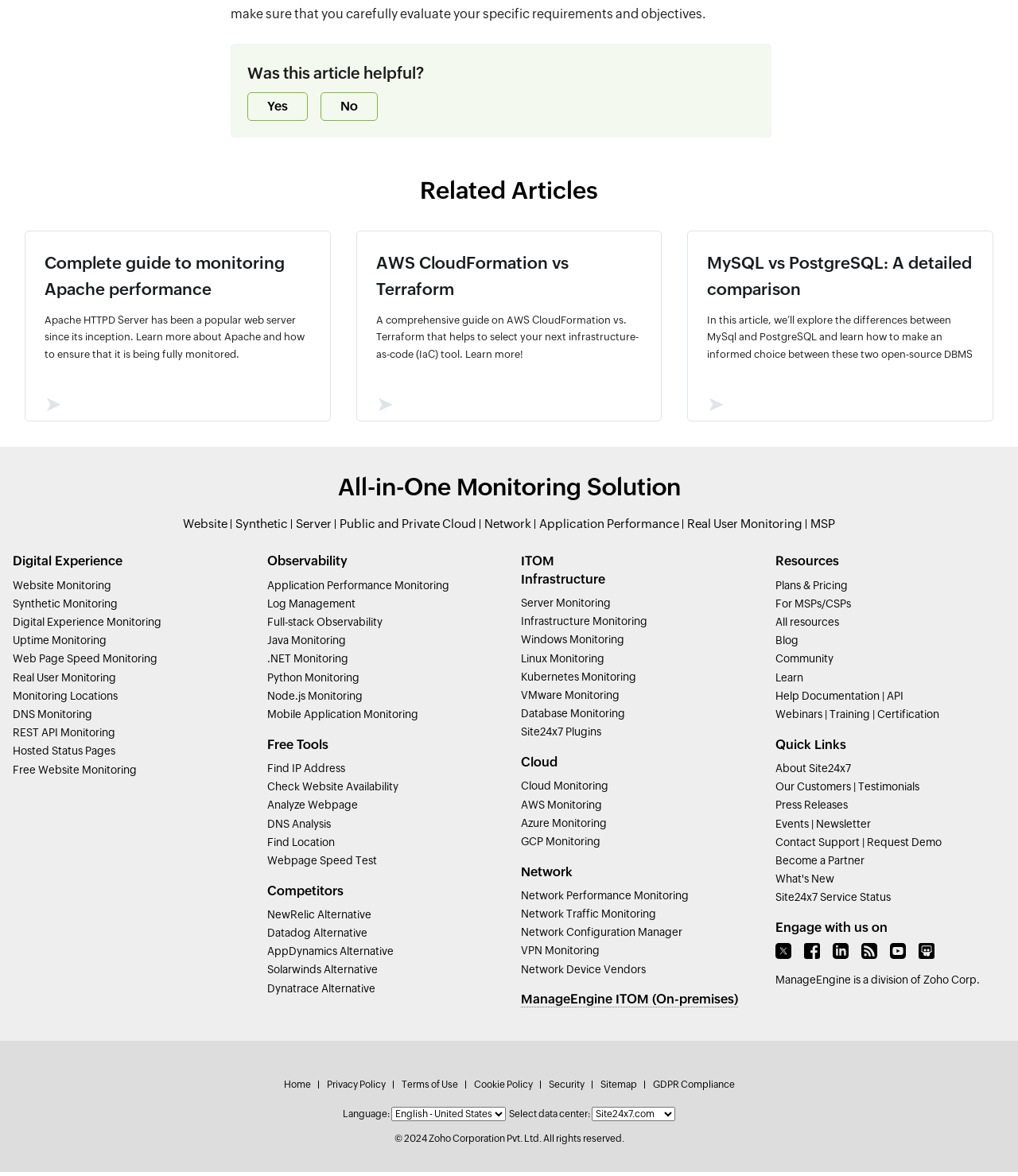Return the bounding box coordinates of the UI element that corresponds to this description: "Full-stack Observability". The coordinates must be given as four float numbers in the range of 0 and 1, [left, top, right, bottom].

[0.262, 0.523, 0.375, 0.534]